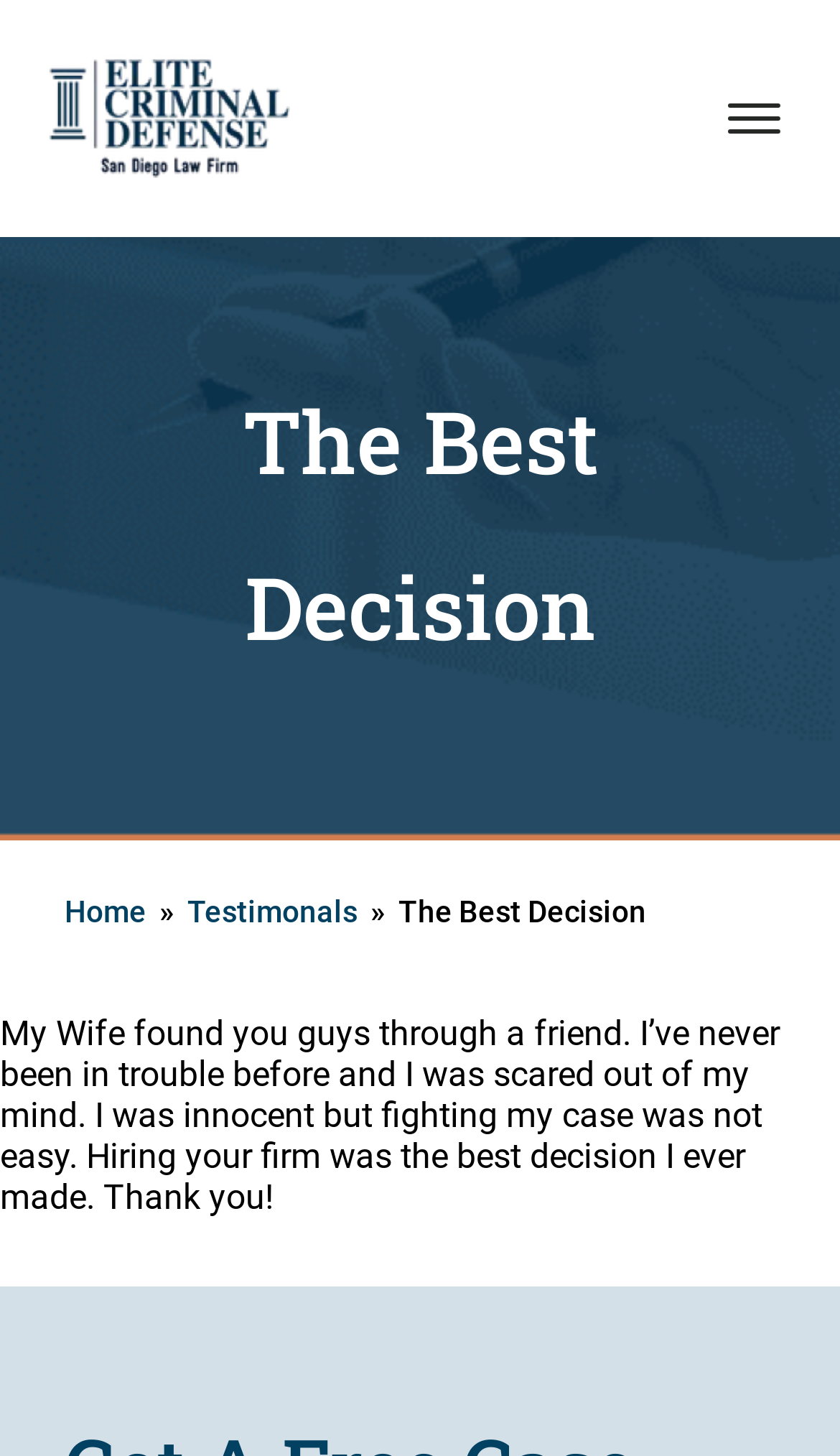Find the bounding box coordinates for the area that must be clicked to perform this action: "Click the 'Criminal Defense' link".

[0.051, 0.133, 0.362, 0.161]